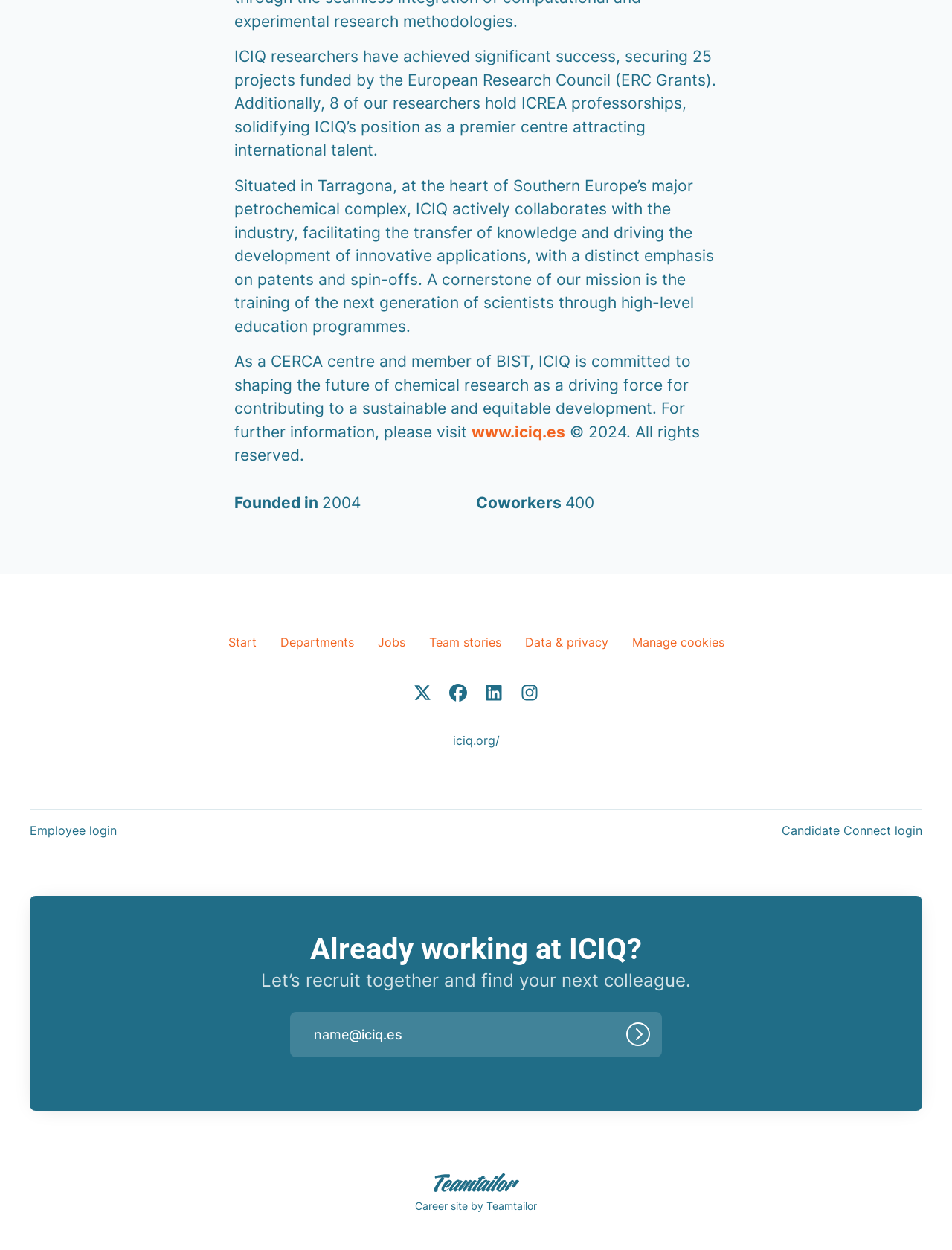Pinpoint the bounding box coordinates of the element that must be clicked to accomplish the following instruction: "Visit the ICIQ website". The coordinates should be in the format of four float numbers between 0 and 1, i.e., [left, top, right, bottom].

[0.495, 0.338, 0.594, 0.353]